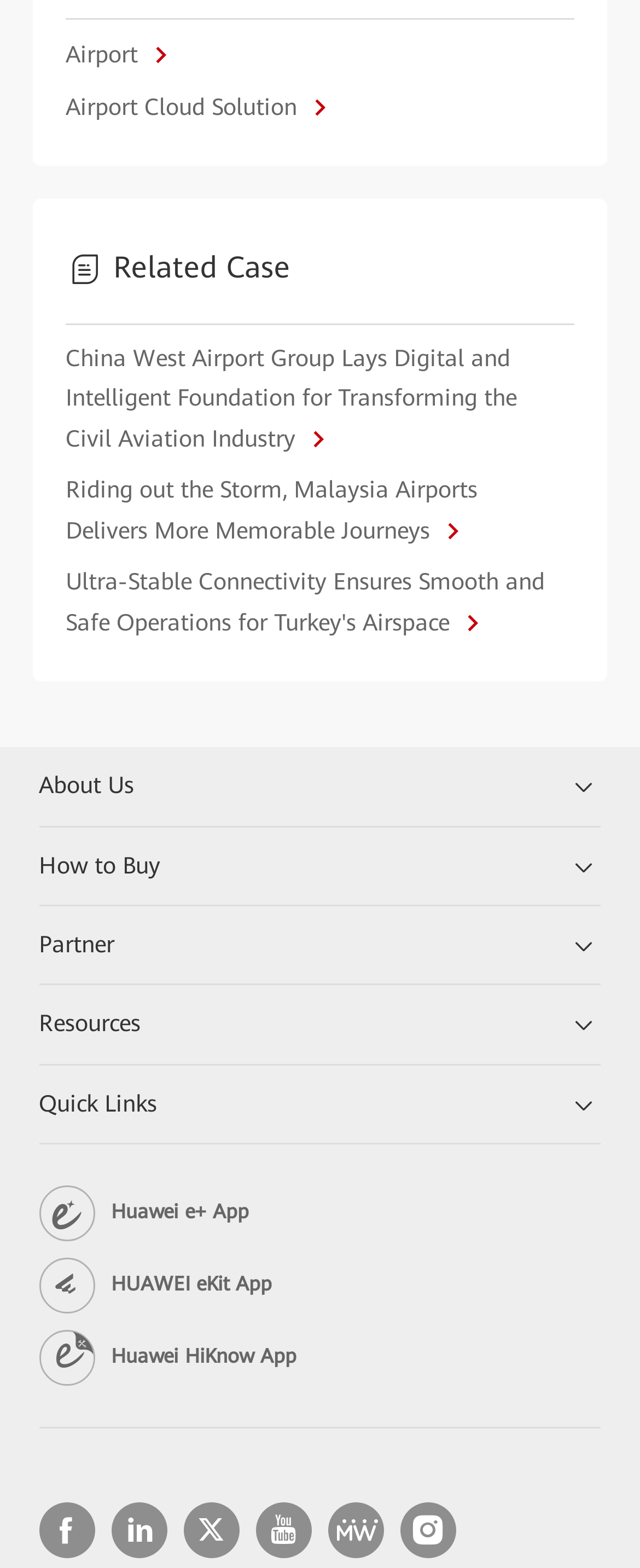Answer the question with a brief word or phrase:
How many social media links are there at the bottom of the page?

6